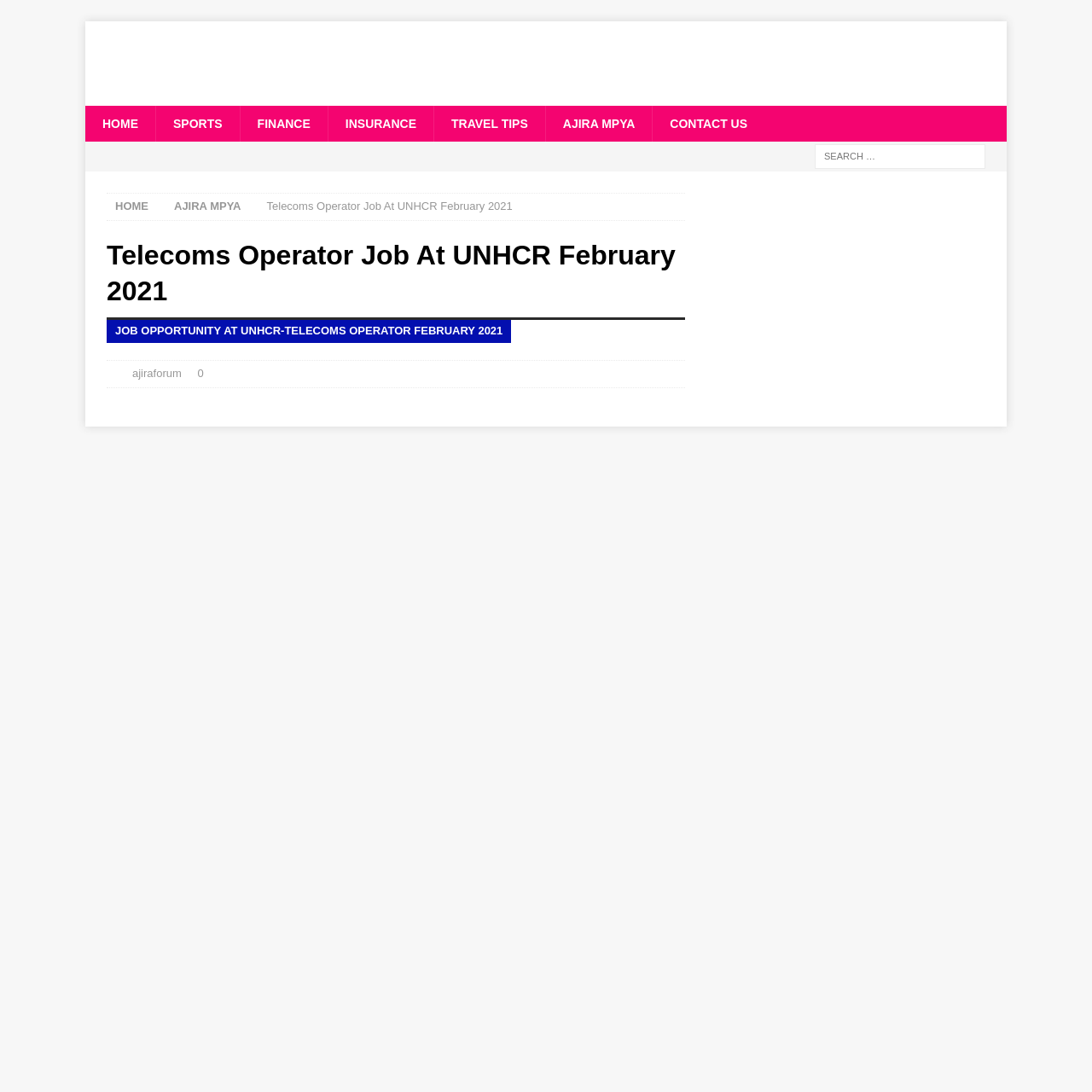Locate the bounding box coordinates of the item that should be clicked to fulfill the instruction: "Toggle Table of Content".

[0.384, 0.545, 0.421, 0.571]